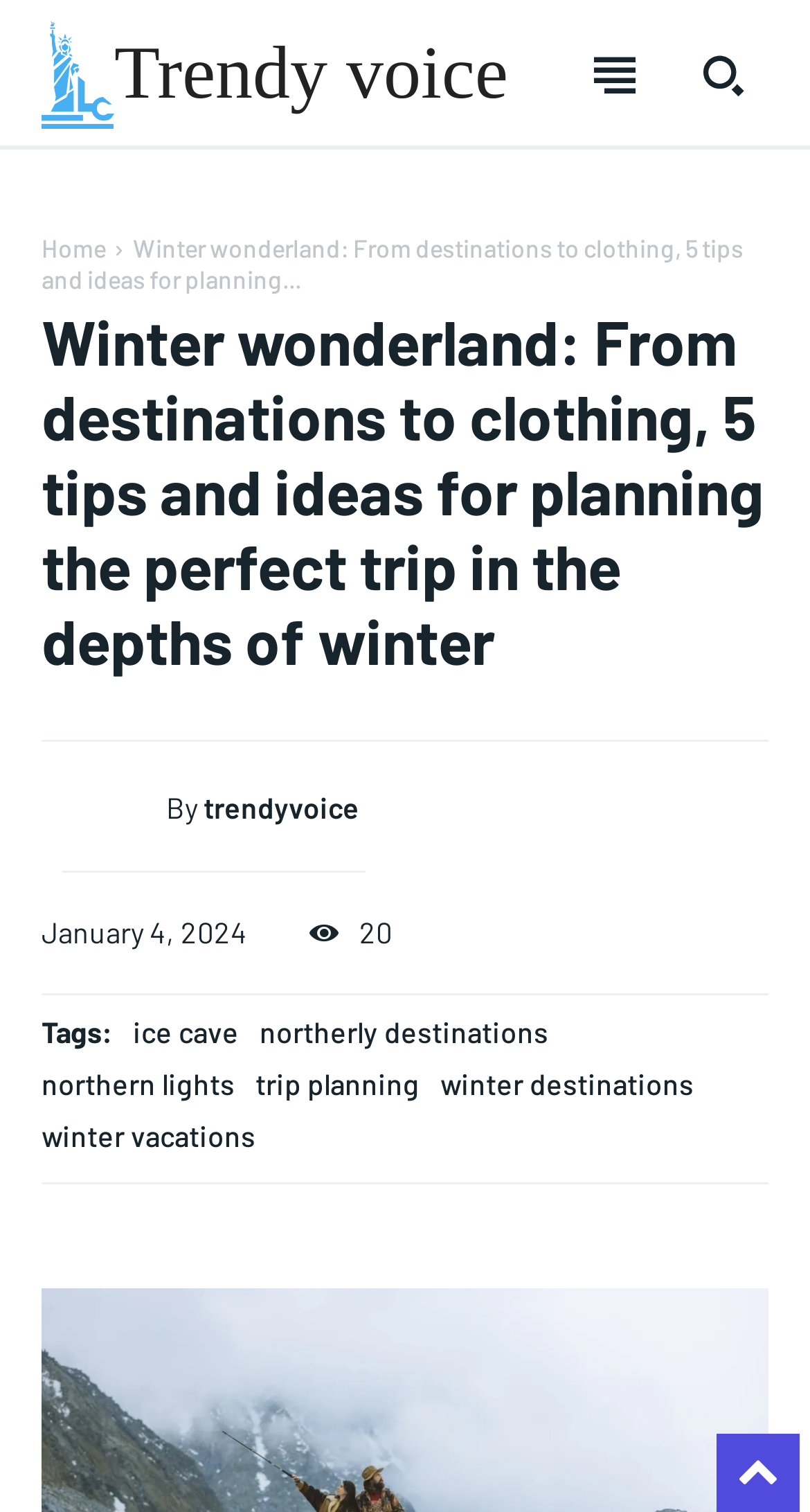Provide the bounding box coordinates of the area you need to click to execute the following instruction: "Click on Trendy voice link".

[0.051, 0.014, 0.627, 0.086]